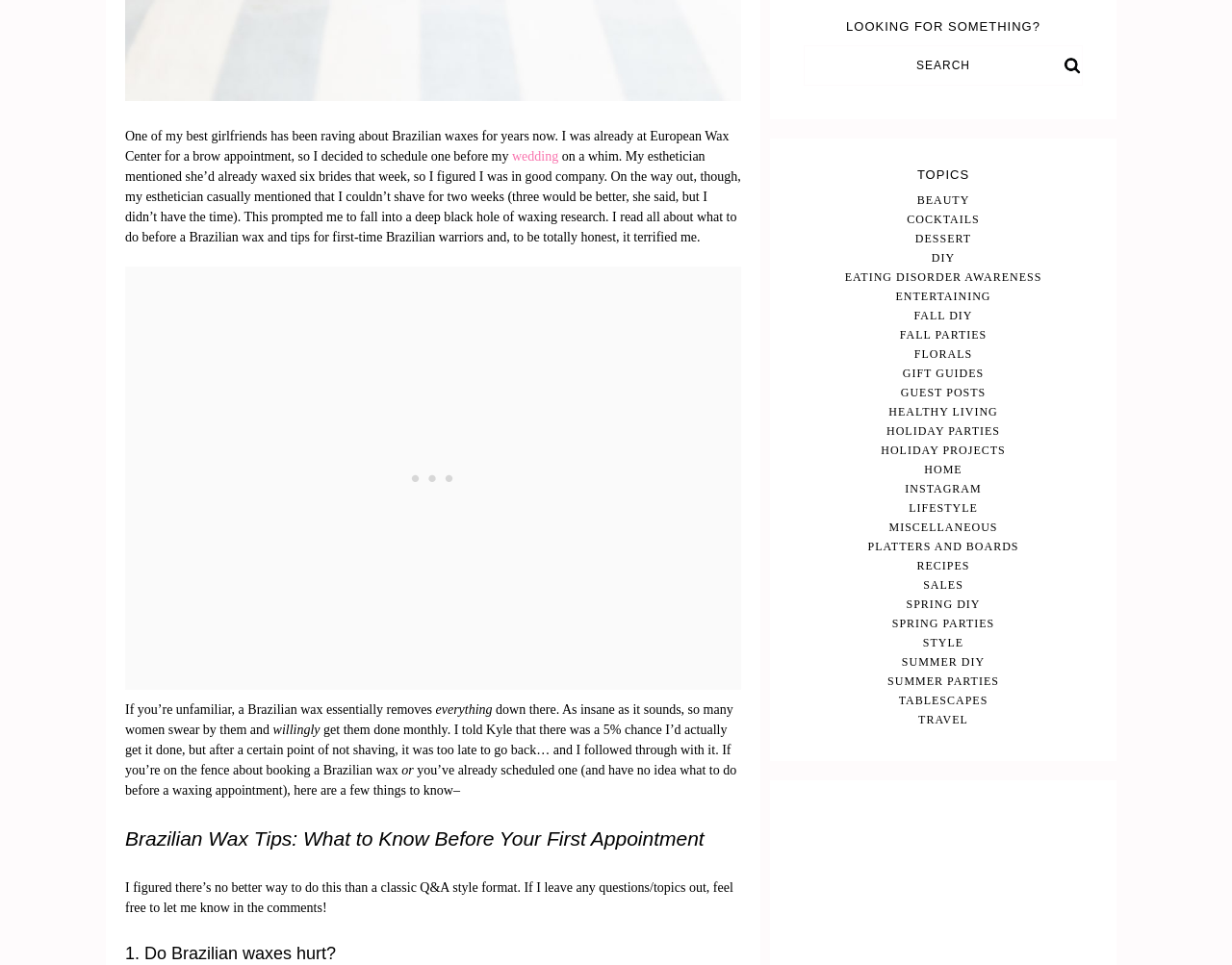What is the author's attitude towards Brazilian waxing?
Please provide a full and detailed response to the question.

The author was initially hesitant about getting a Brazilian wax, as evident from the text 'it terrified me' when she read about what to do before a Brazilian wax, but she eventually decided to go through with it.